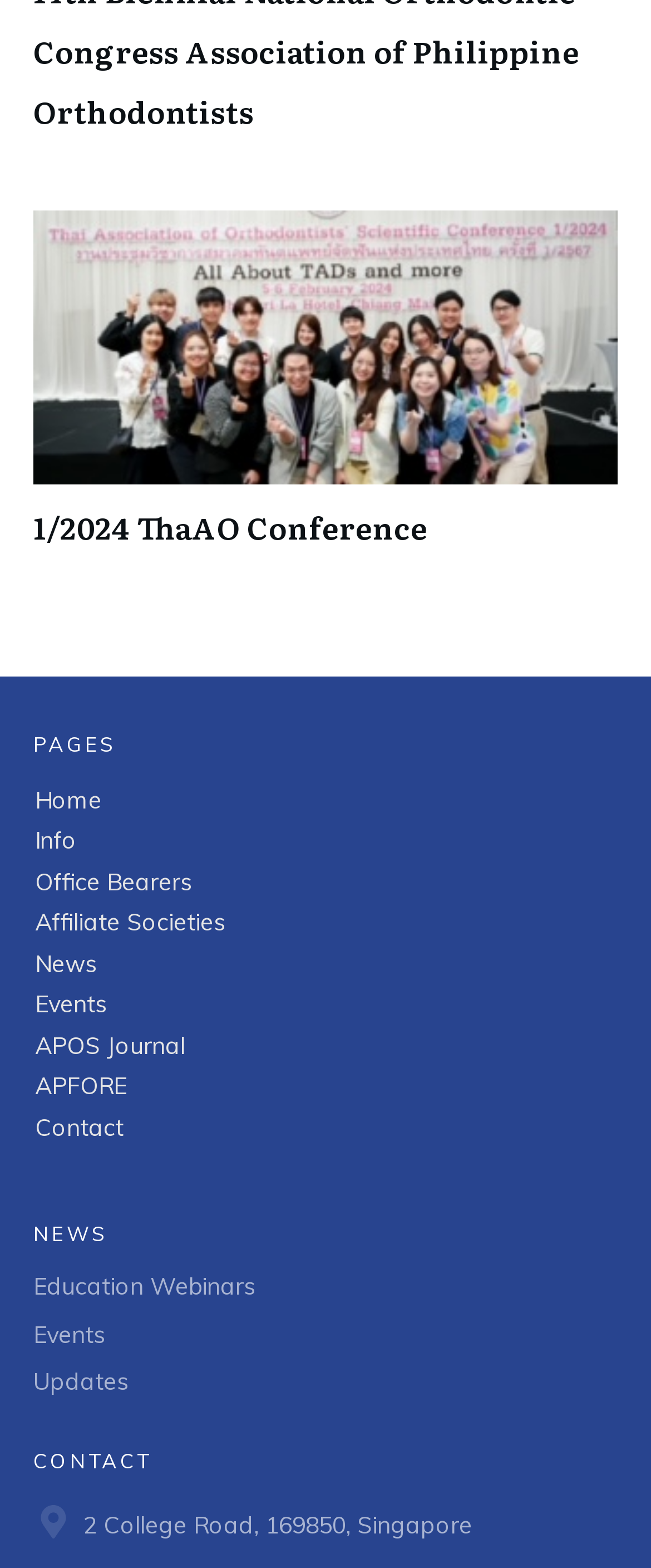Using the element description Education Webinars, predict the bounding box coordinates for the UI element. Provide the coordinates in (top-left x, top-left y, bottom-right x, bottom-right y) format with values ranging from 0 to 1.

[0.051, 0.809, 0.392, 0.833]